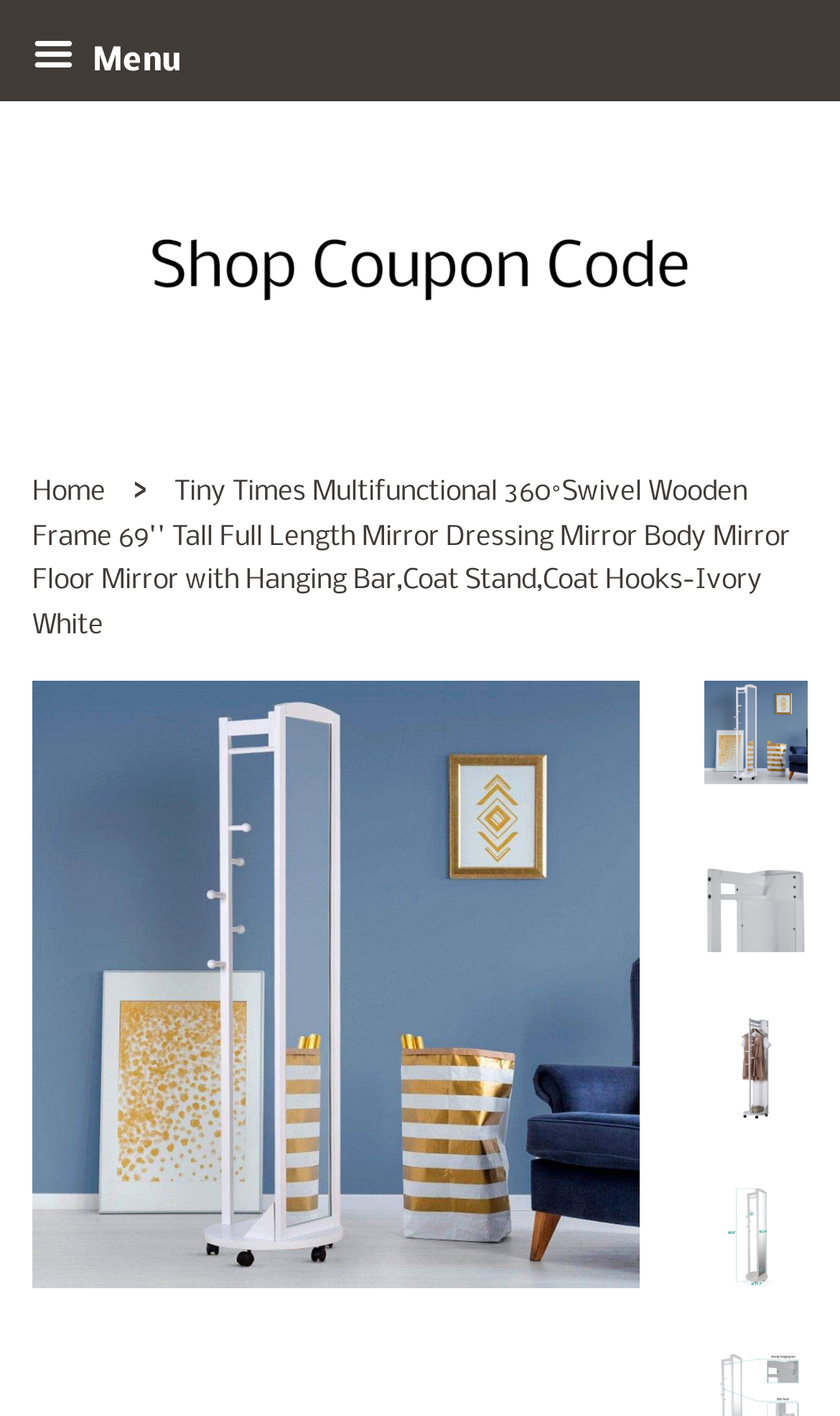What is the main product being sold?
Deliver a detailed and extensive answer to the question.

Based on the webpage, I can see multiple links and images related to a full length mirror with a wooden frame, swivel functionality, and a hanging bar with coat hooks. This suggests that the main product being sold is a full length mirror with these features.